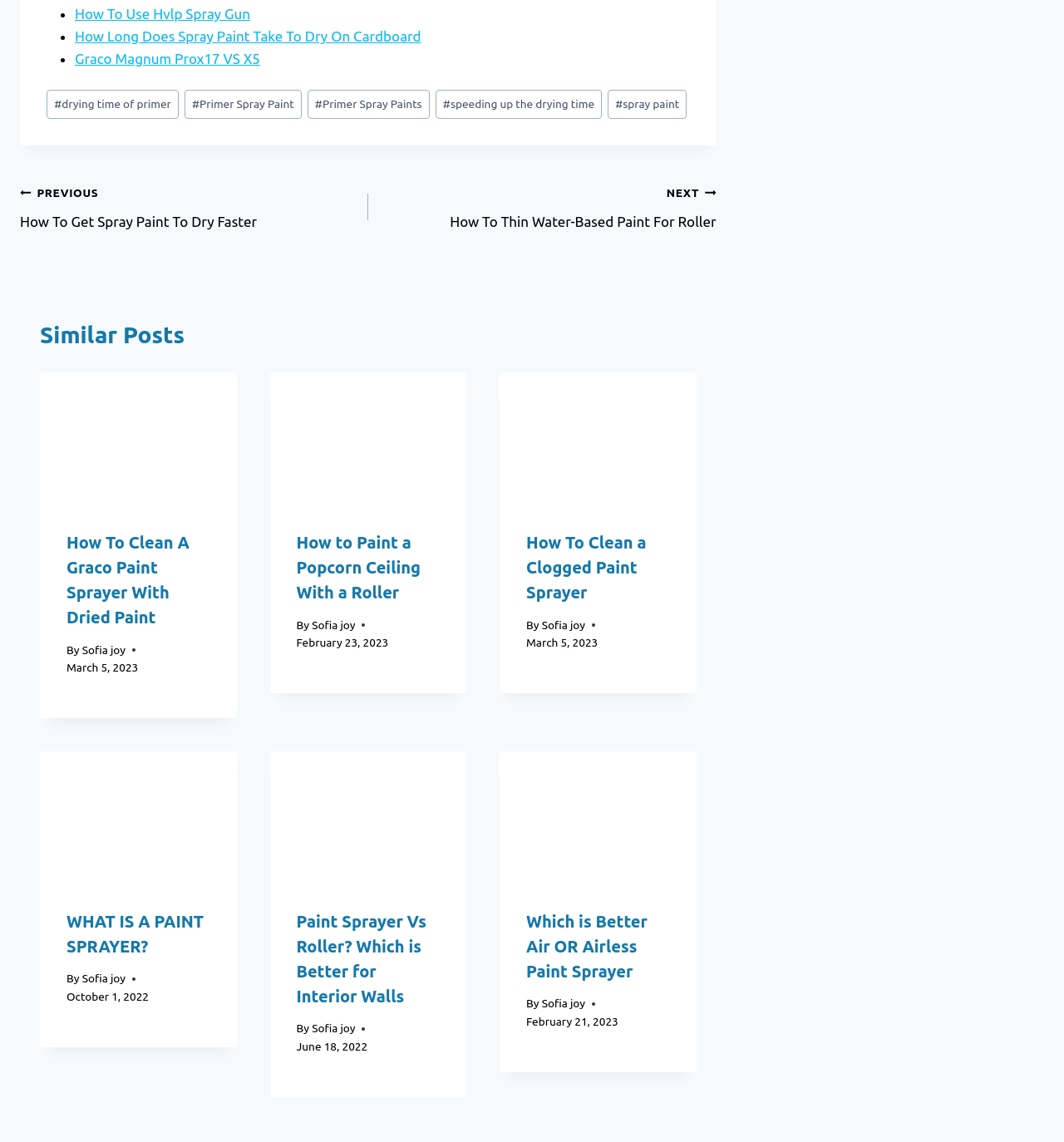Could you find the bounding box coordinates of the clickable area to complete this instruction: "Go to 'NEXT How To Thin Water-Based Paint For Roller'"?

[0.346, 0.158, 0.673, 0.204]